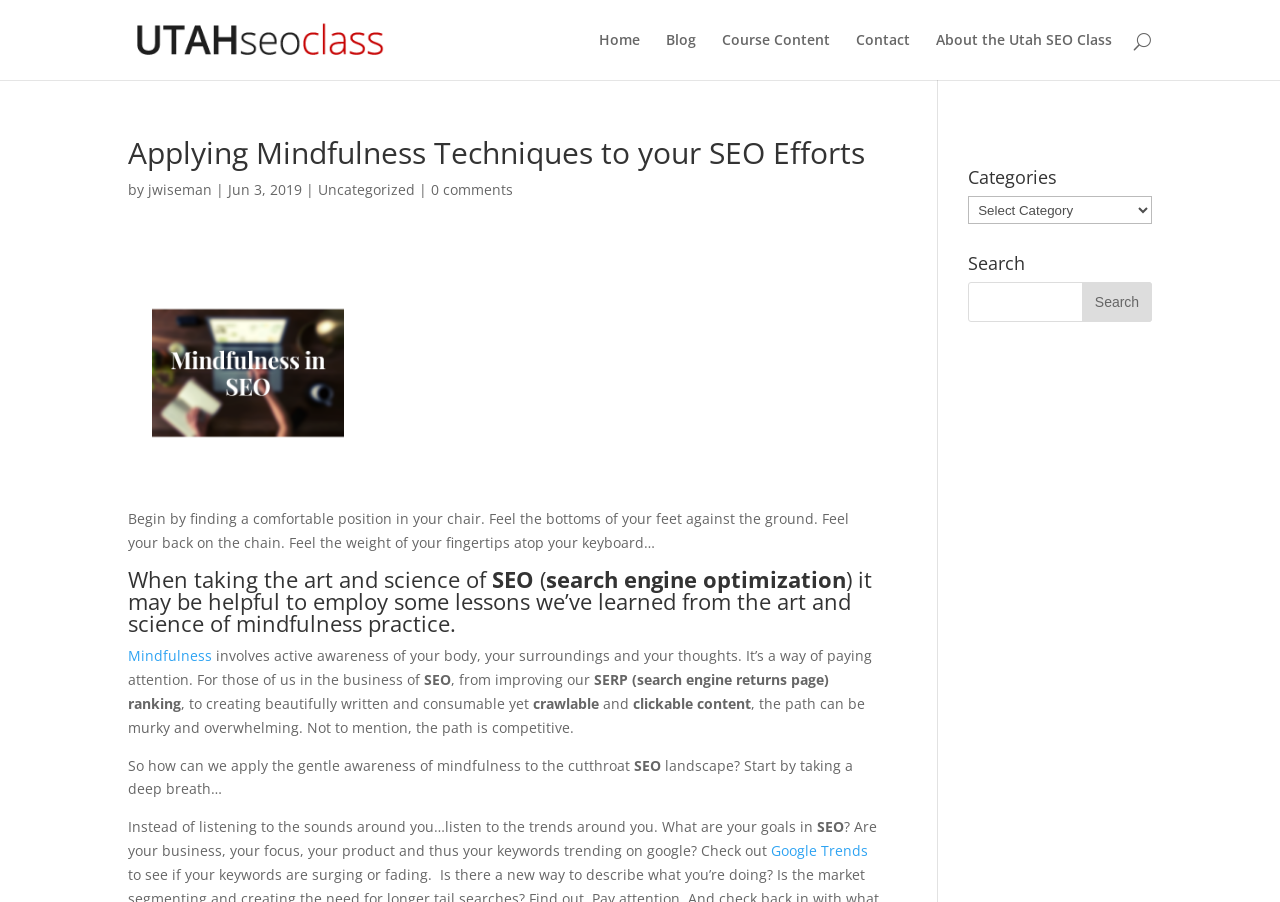Reply to the question below using a single word or brief phrase:
What tool can be used to check trending keywords?

Google Trends